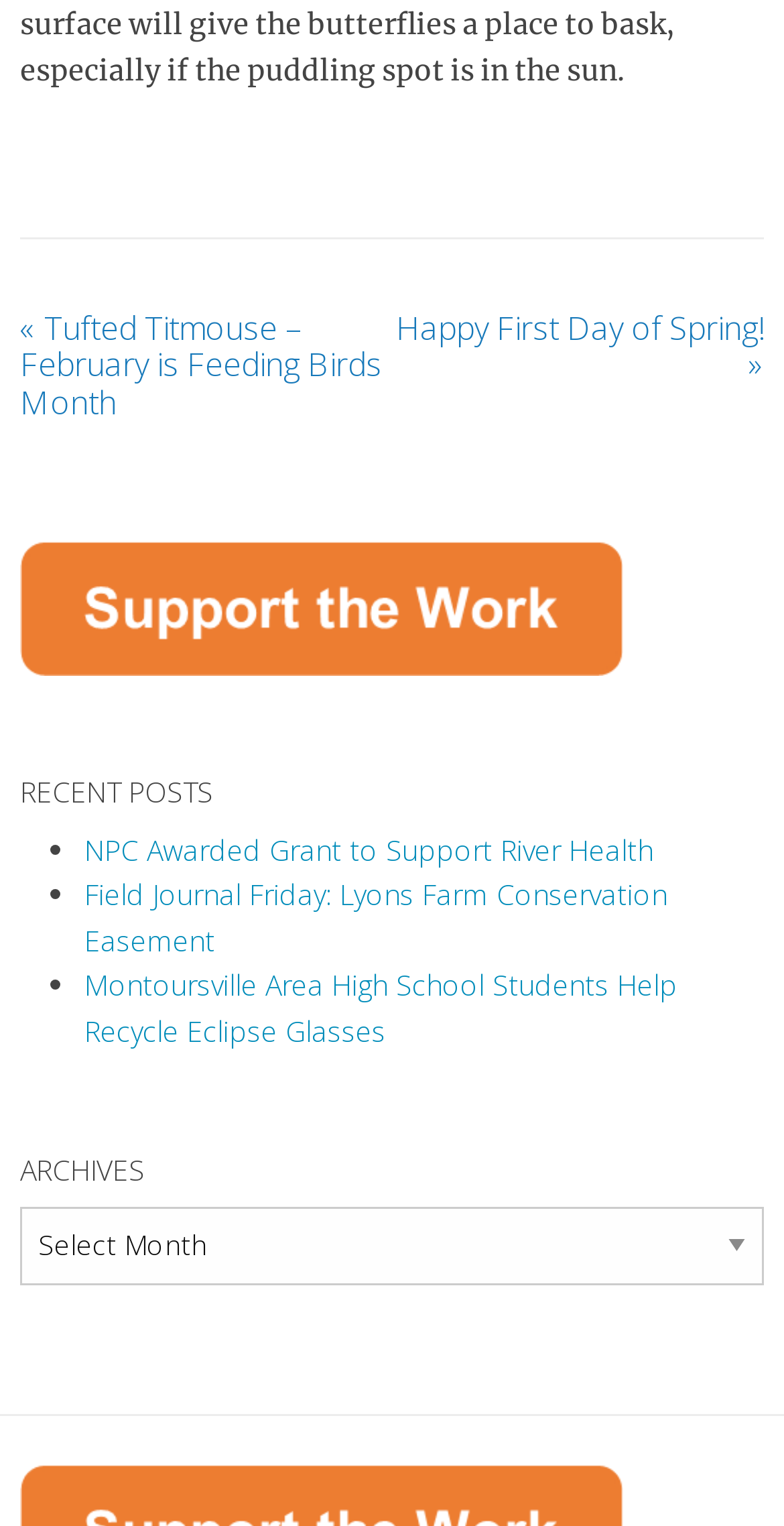How many recent posts are listed?
Answer the question with a single word or phrase derived from the image.

3